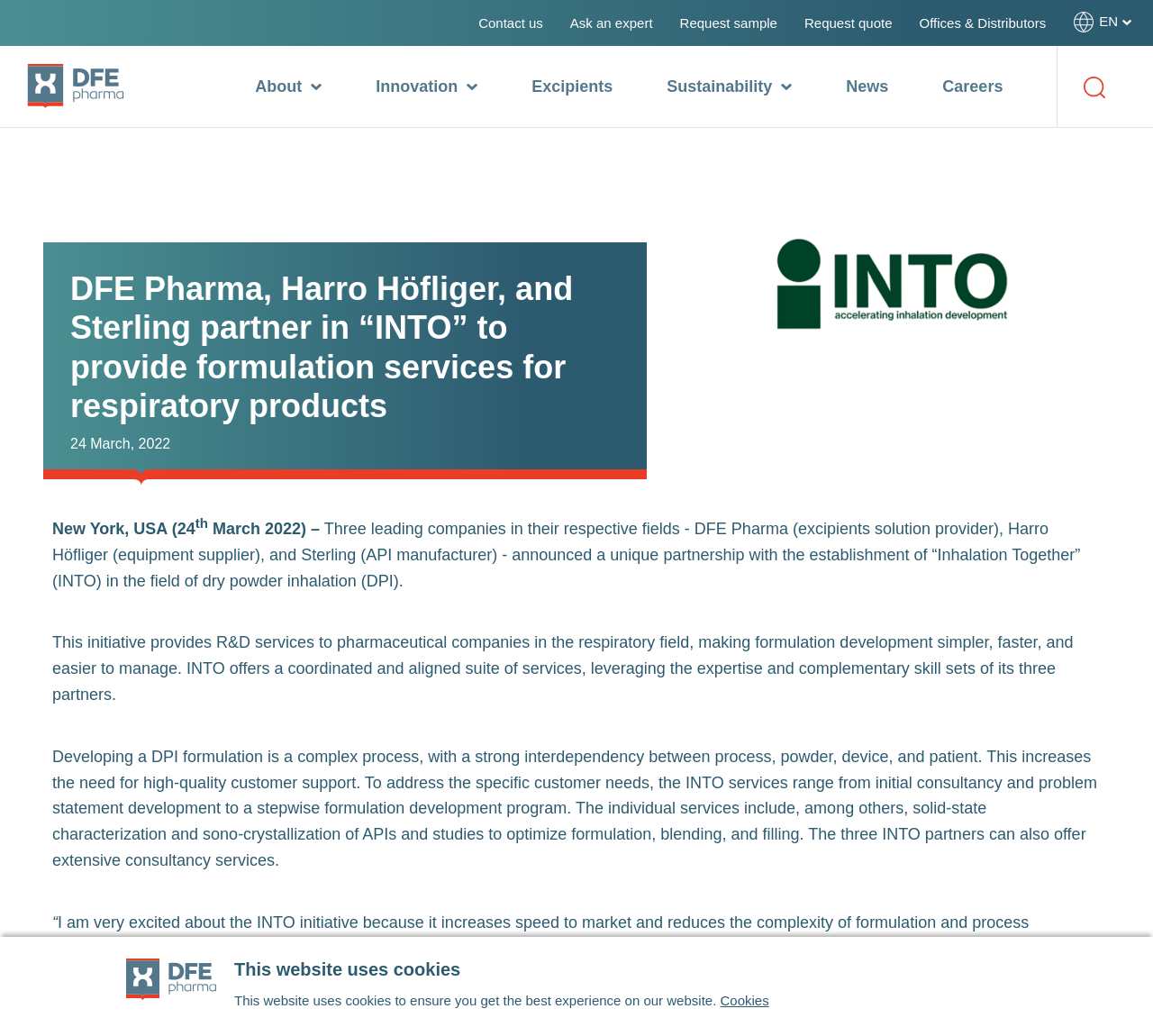What is the focus of the INTO services?
Please provide a comprehensive answer based on the details in the screenshot.

The INTO services focus on dry powder inhalation (DPI) formulation development, providing R&D services to pharmaceutical companies in the respiratory field, and offering a coordinated and aligned suite of services.